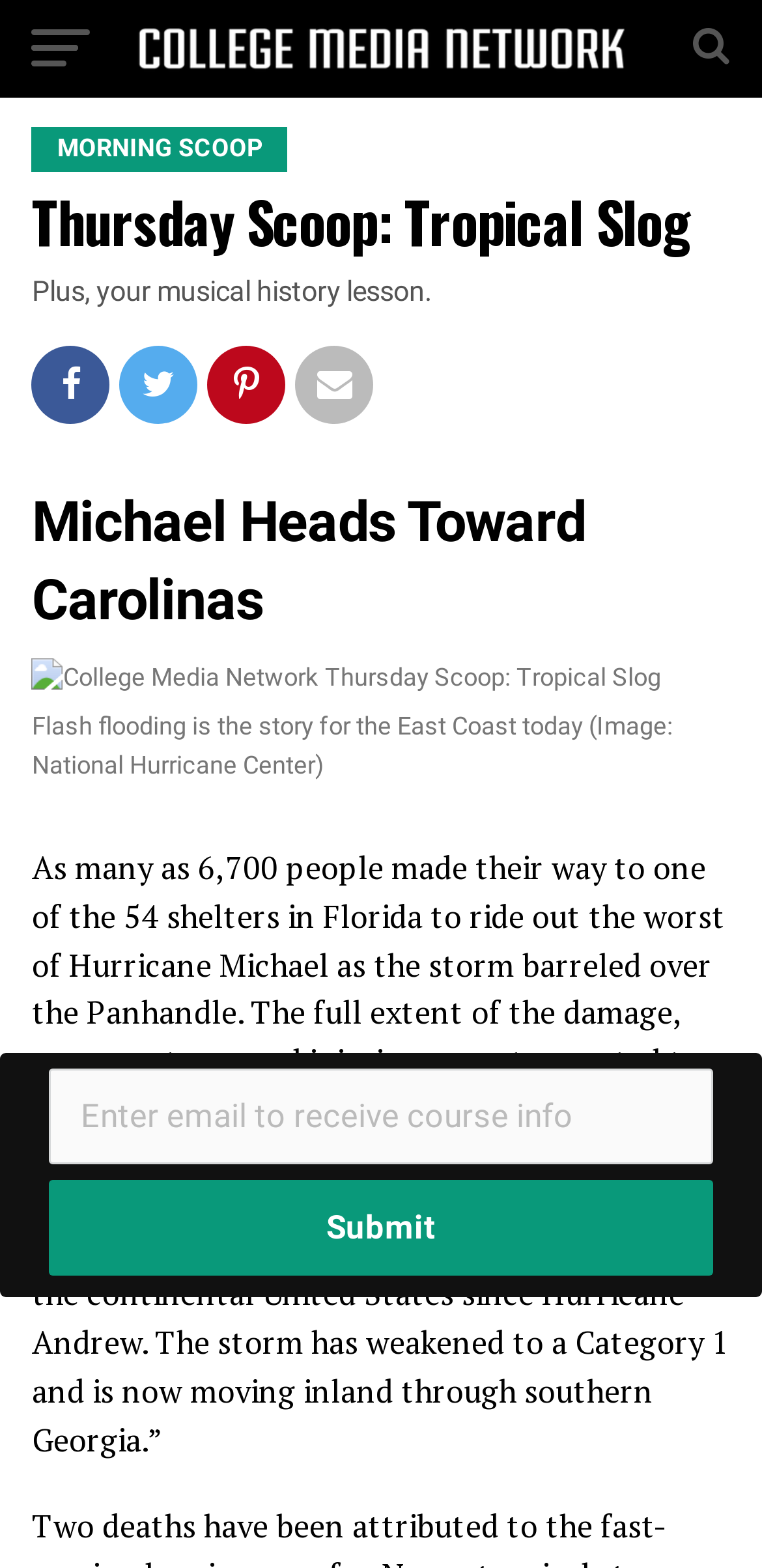Find the bounding box coordinates for the UI element that matches this description: "Submit".

[0.065, 0.753, 0.935, 0.813]